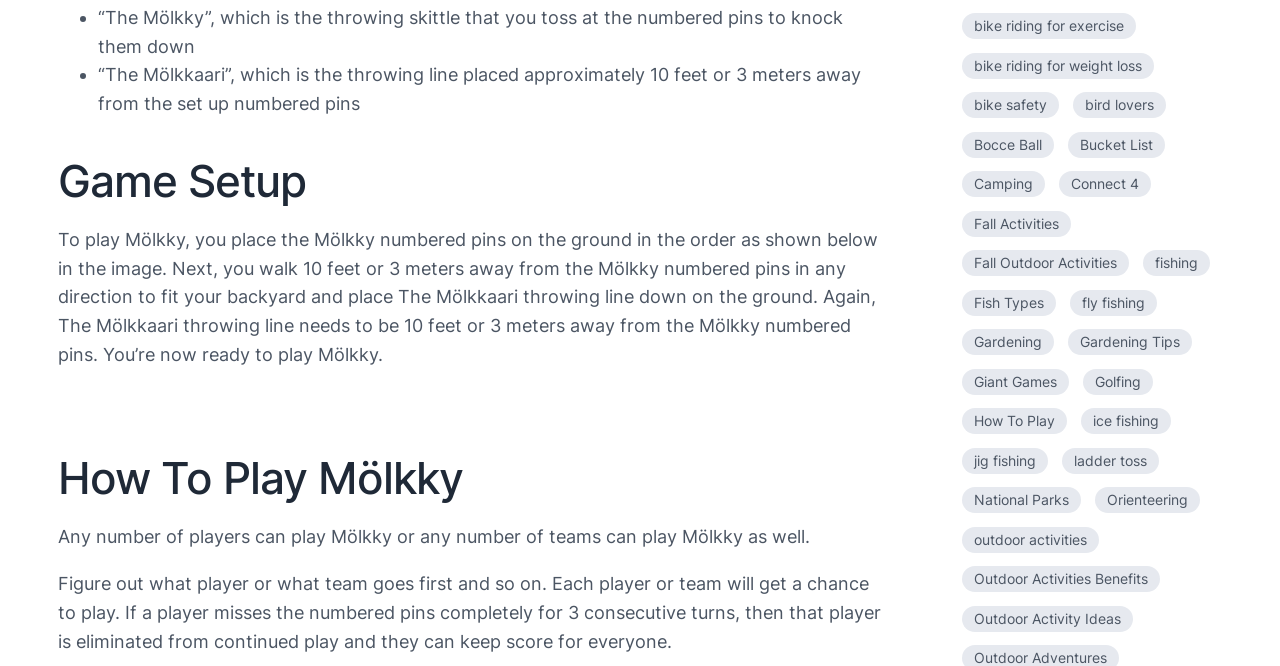Using a single word or phrase, answer the following question: 
What is the Mölkky?

throwing skittle